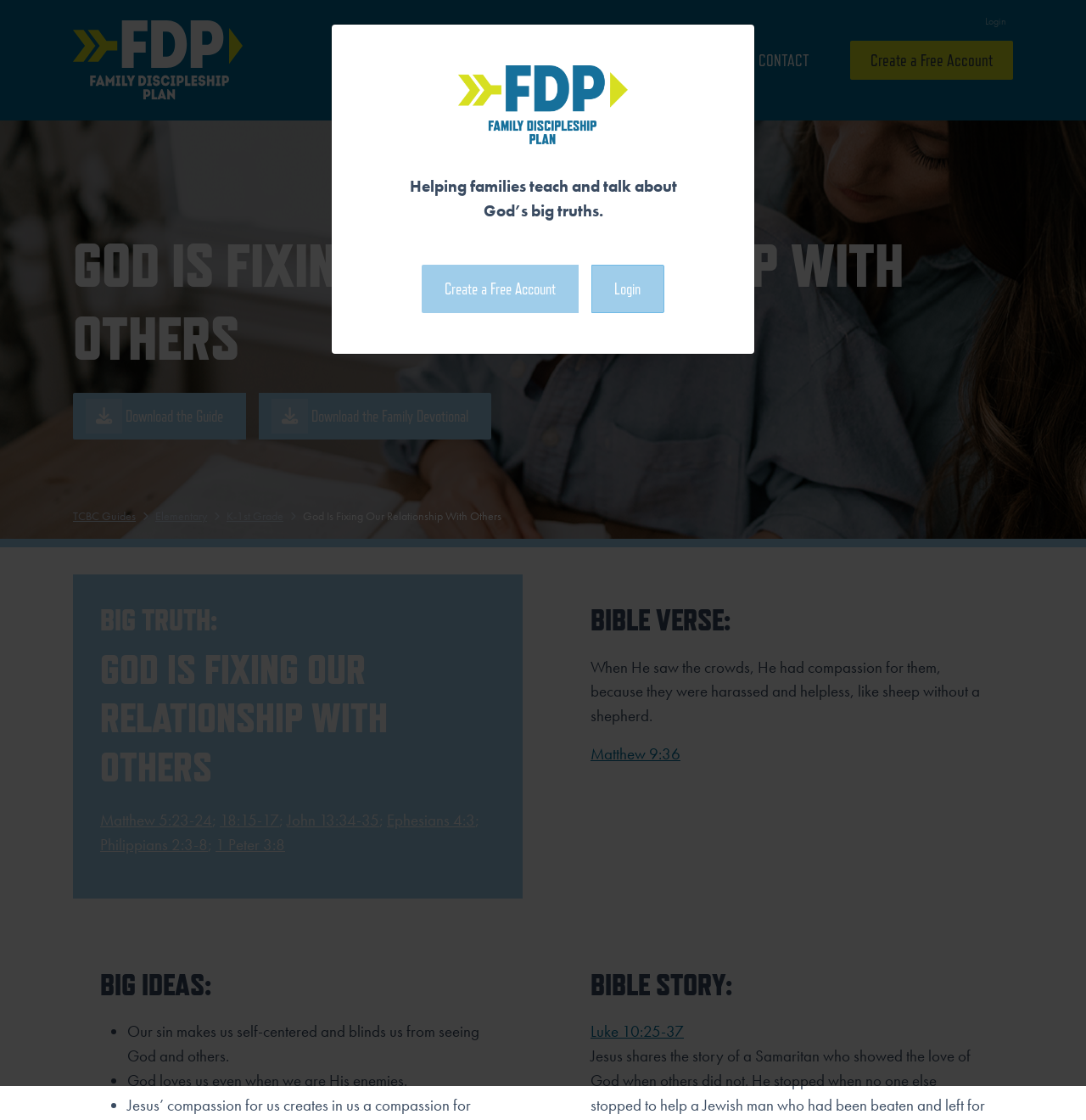Kindly provide the bounding box coordinates of the section you need to click on to fulfill the given instruction: "Create a Free Account".

[0.783, 0.036, 0.933, 0.071]